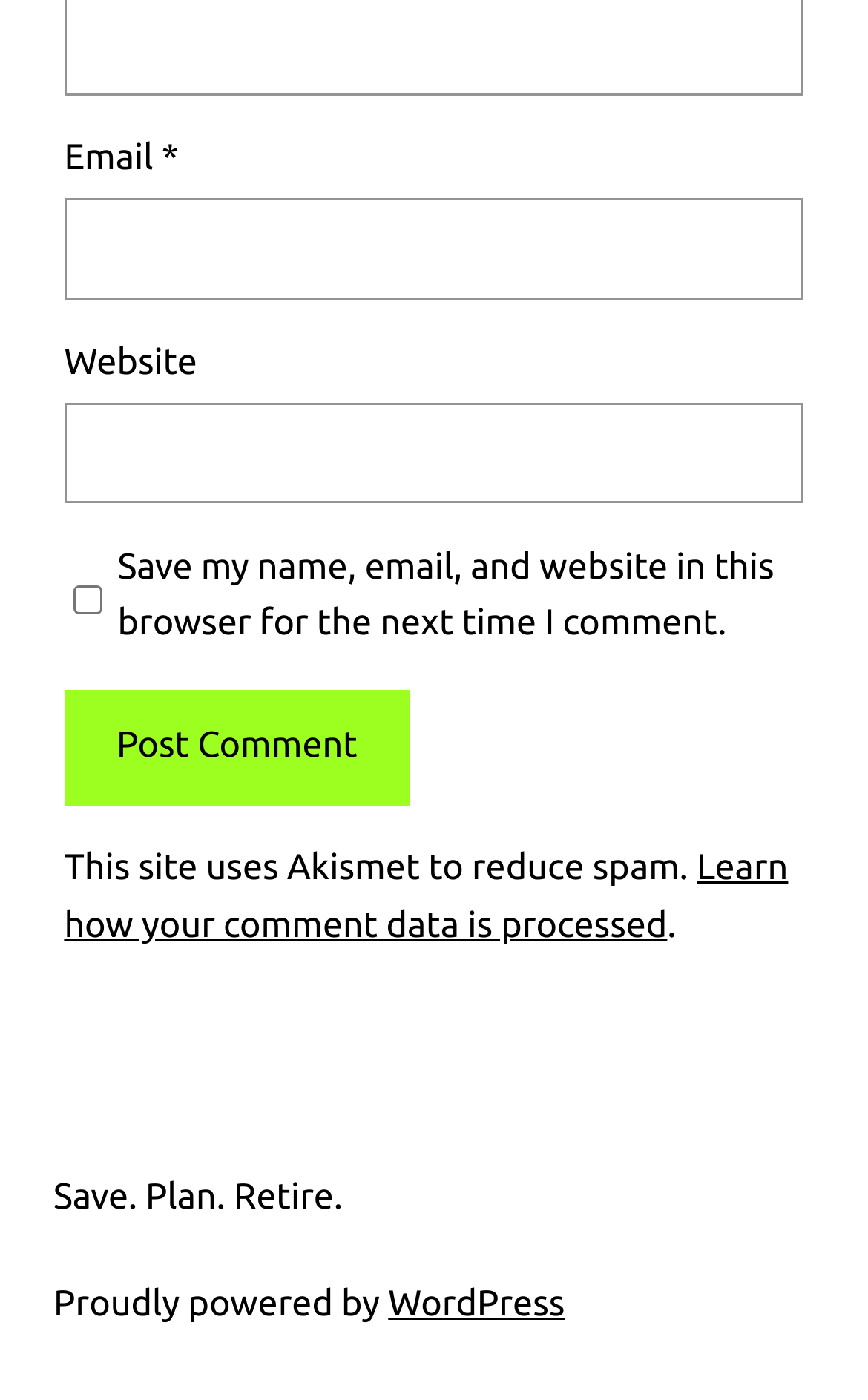Give the bounding box coordinates for this UI element: "WordPress". The coordinates should be four float numbers between 0 and 1, arranged as [left, top, right, bottom].

[0.447, 0.917, 0.651, 0.946]